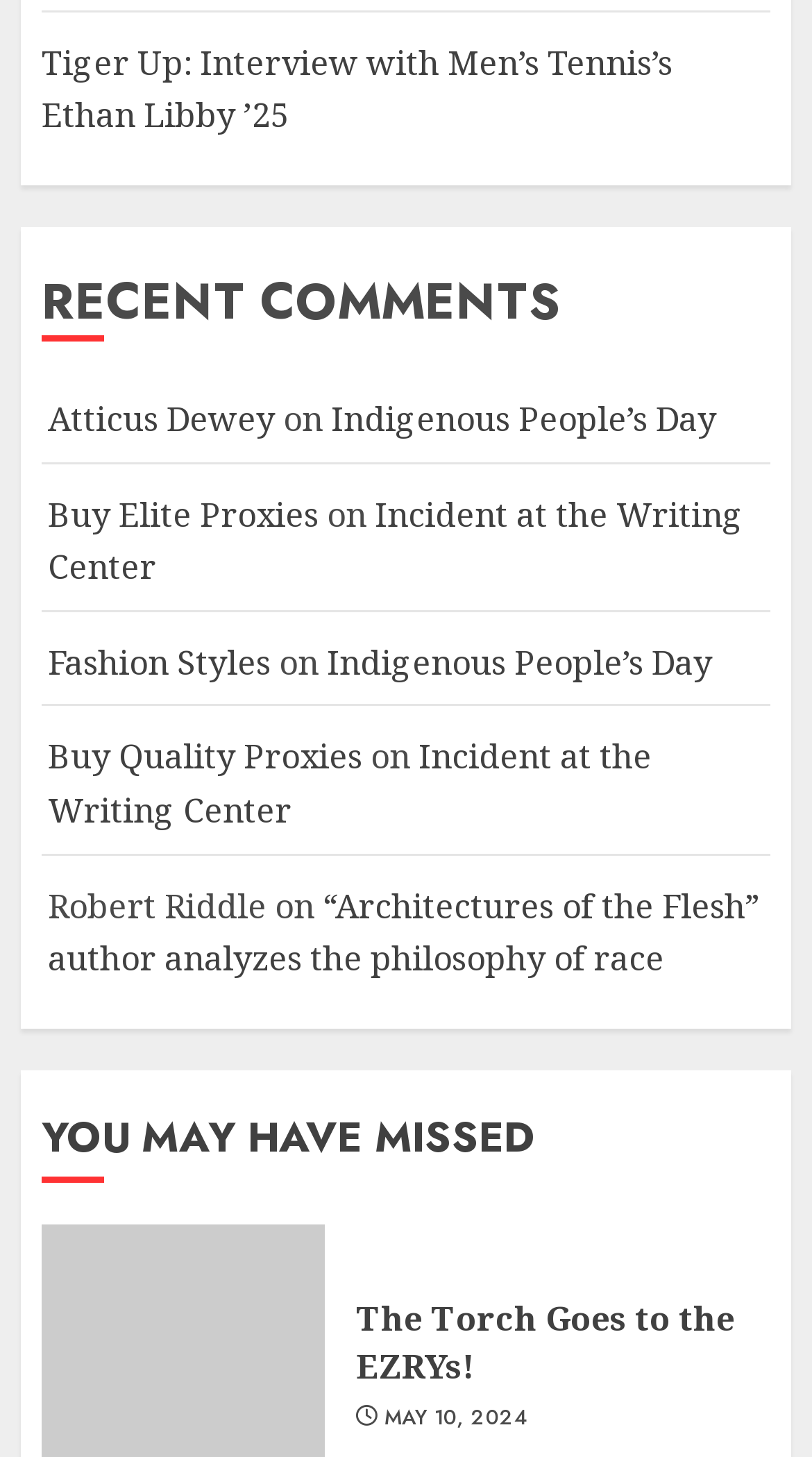Determine the bounding box coordinates of the target area to click to execute the following instruction: "Read the article about Incident at the Writing Center."

[0.059, 0.337, 0.915, 0.406]